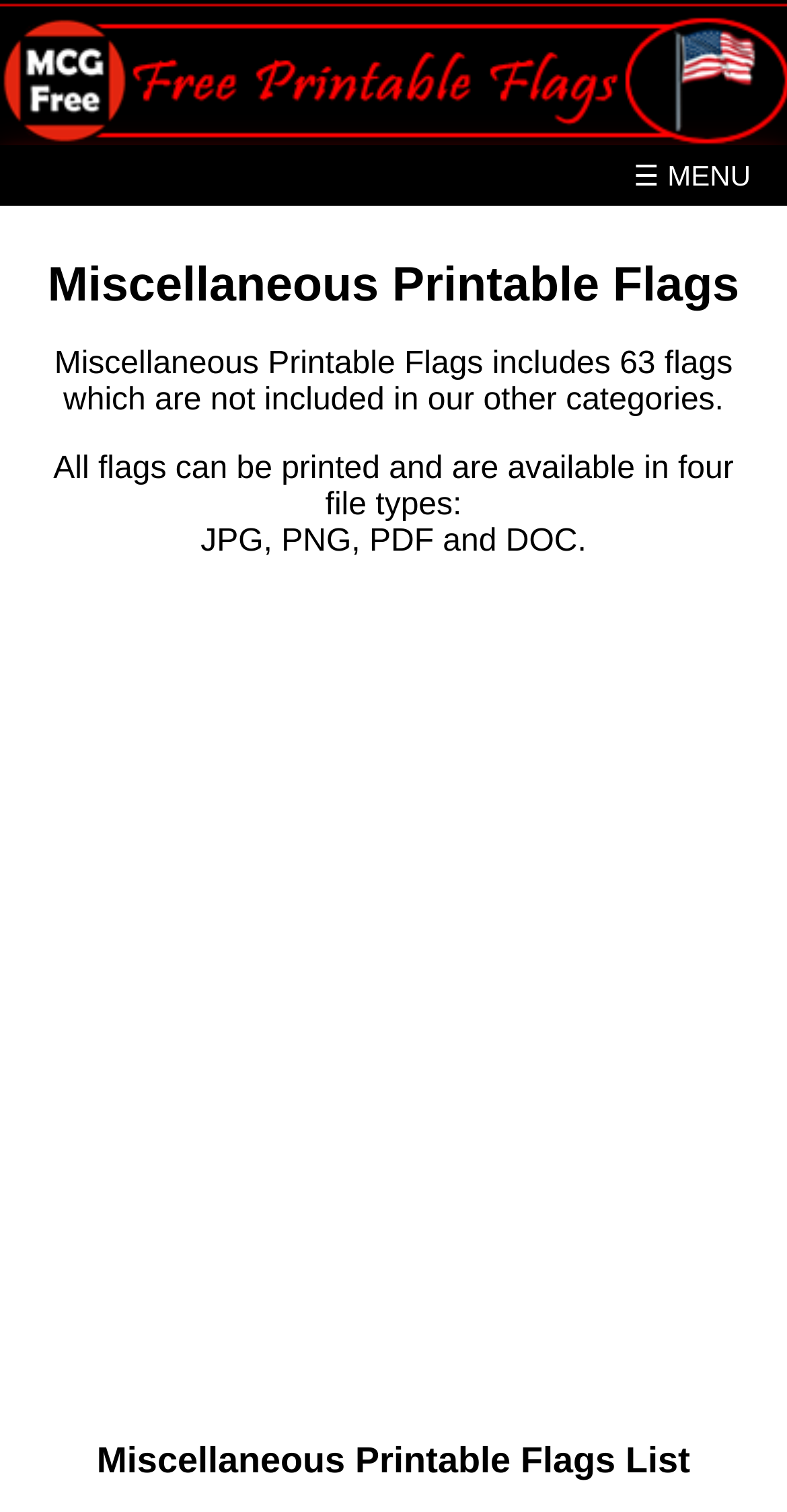Given the element description "aria-label="Advertisement" name="aswift_0" title="Advertisement"", identify the bounding box of the corresponding UI element.

[0.0, 0.446, 1.0, 0.879]